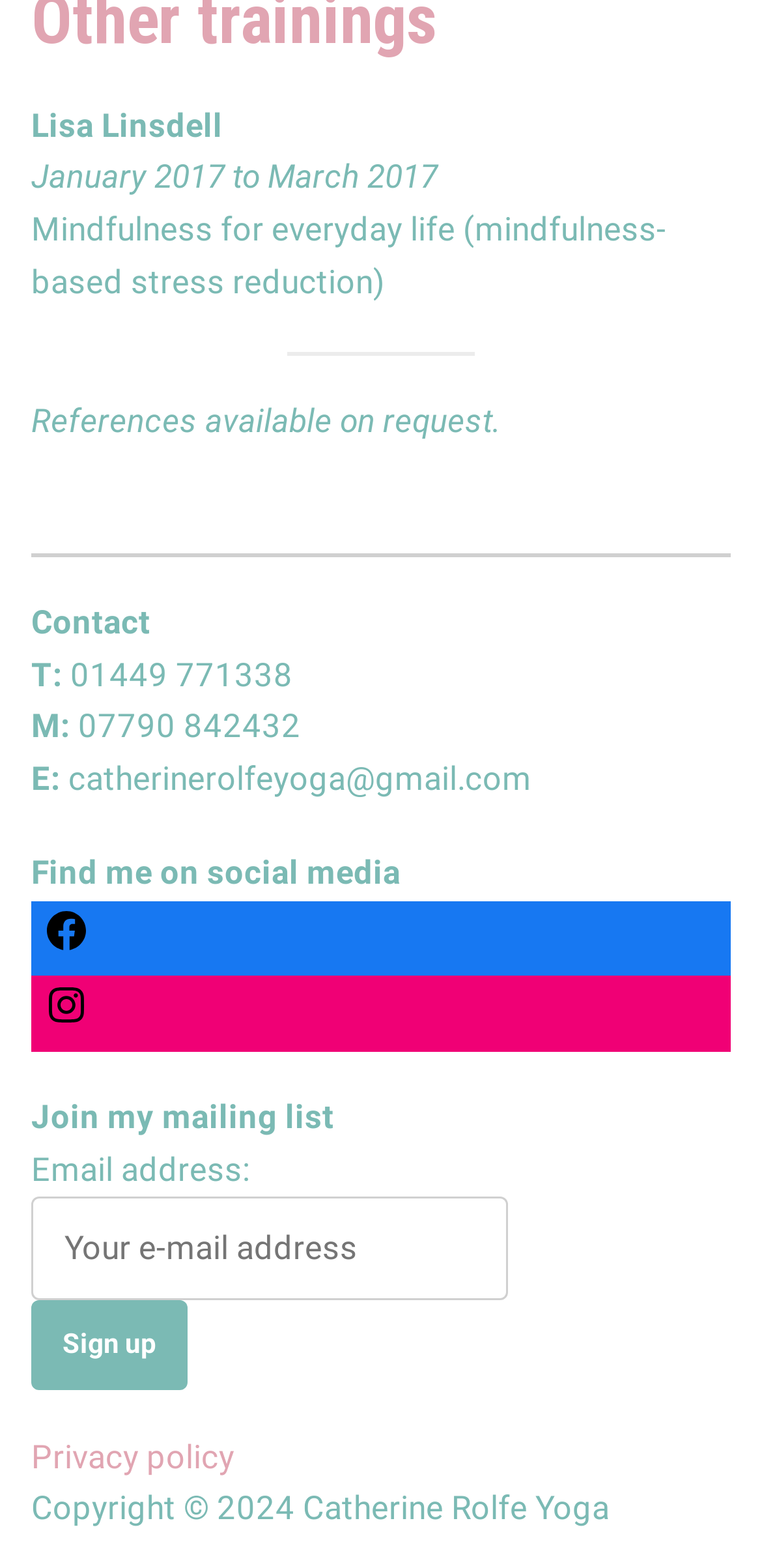What social media platform is linked?
Based on the image, provide a one-word or brief-phrase response.

Facebook and Instagram